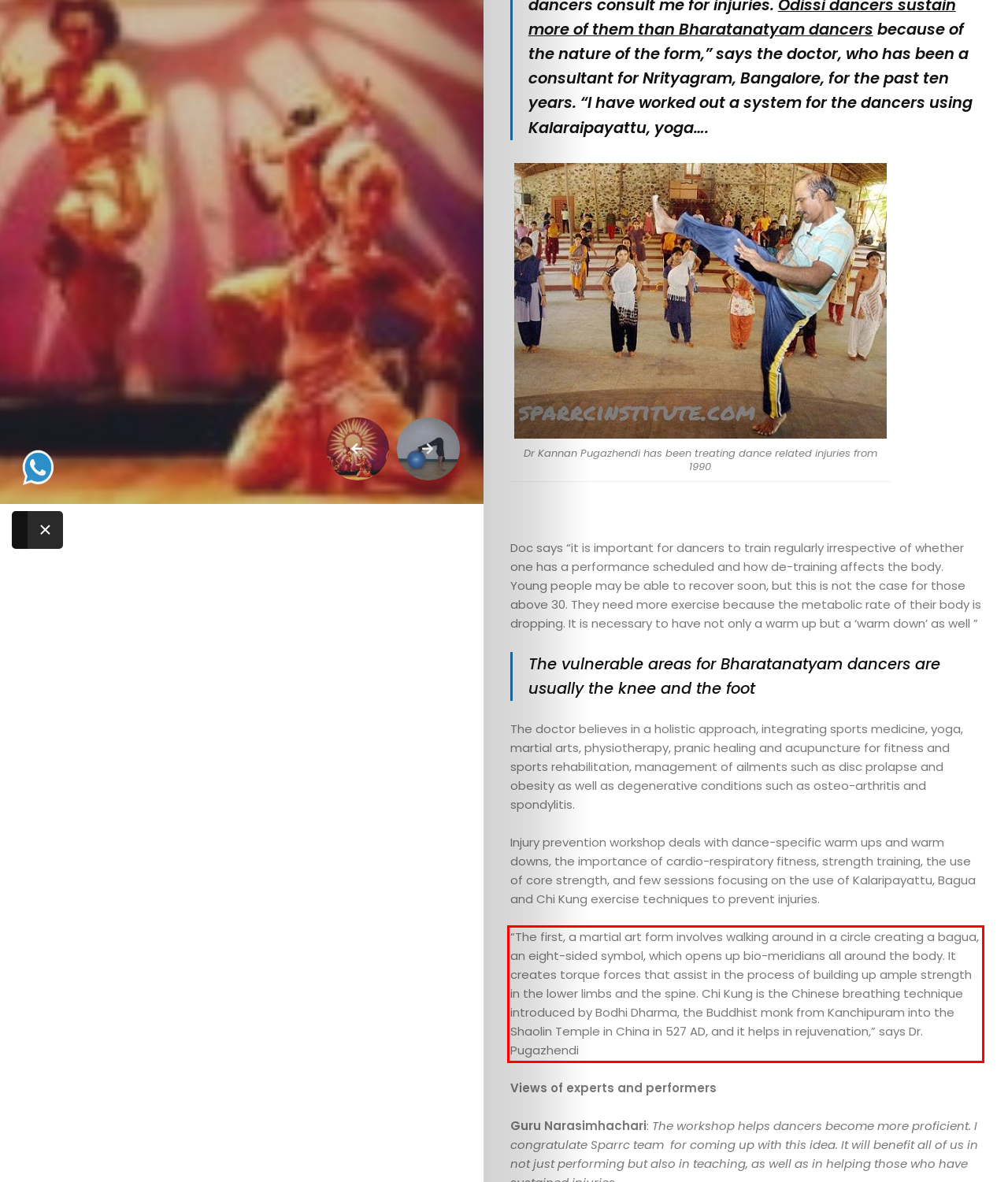Examine the screenshot of the webpage, locate the red bounding box, and perform OCR to extract the text contained within it.

“The first, a martial art form involves walking around in a circle creating a bagua, an eight-sided symbol, which opens up bio-meridians all around the body. It creates torque forces that assist in the process of building up ample strength in the lower limbs and the spine. Chi Kung is the Chinese breathing technique introduced by Bodhi Dharma, the Buddhist monk from Kanchipuram into the Shaolin Temple in China in 527 AD, and it helps in rejuvenation,” says Dr. Pugazhendi